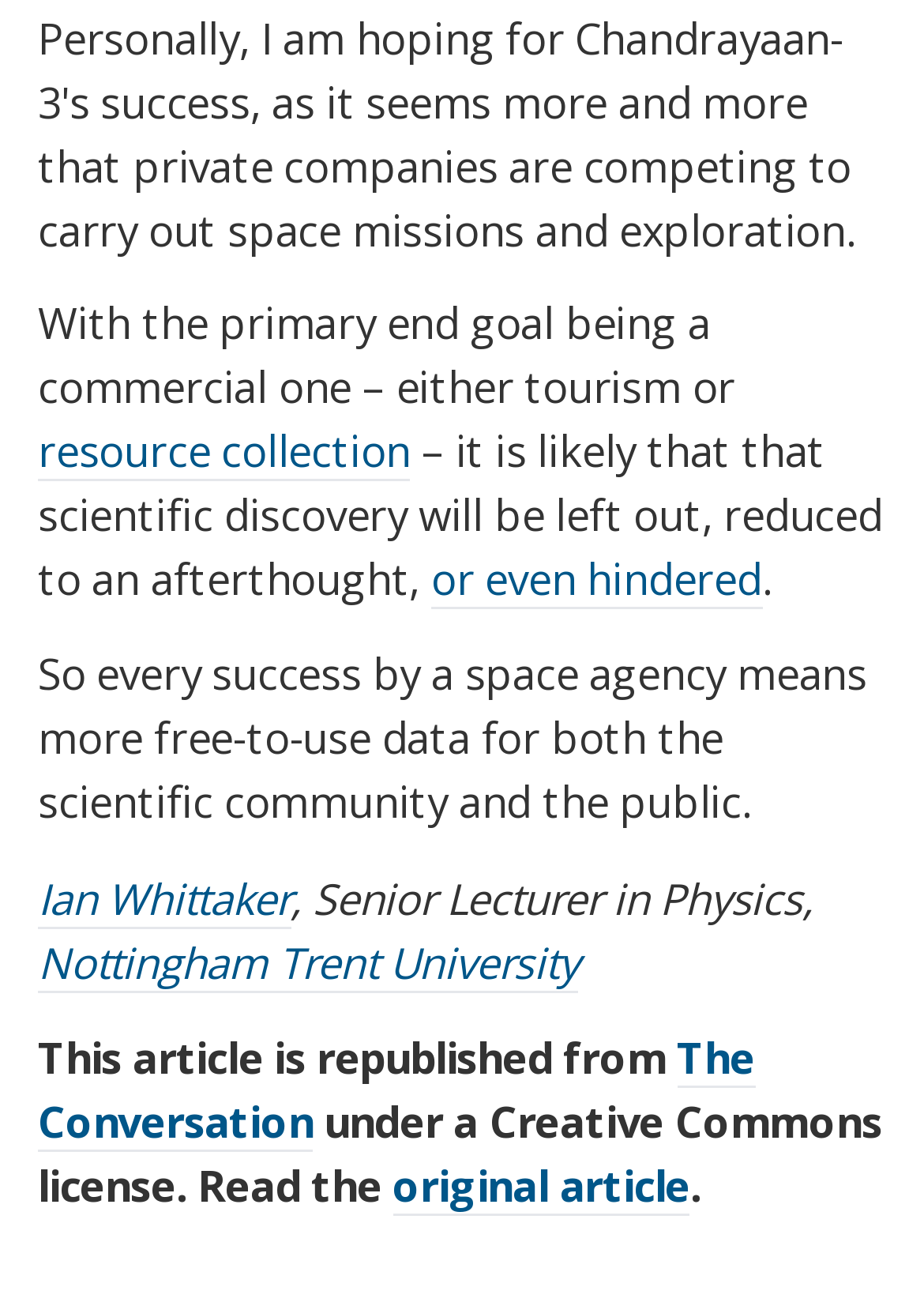From the image, can you give a detailed response to the question below:
What is the license under which the article is republished?

The text 'This article is republished from The Conversation under a Creative Commons license.' indicates that the article is republished under a Creative Commons license.